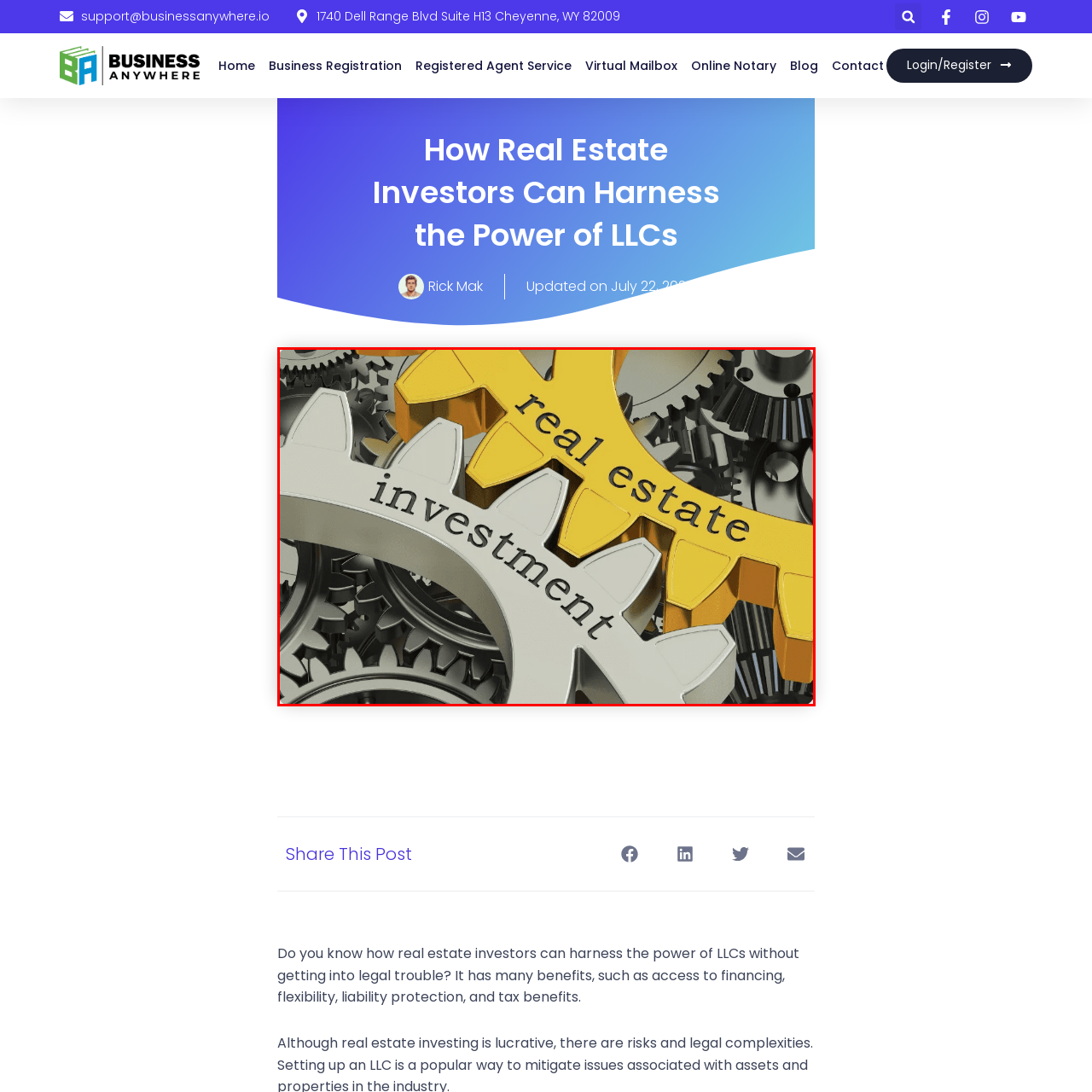What is the background of the image composed of?
Analyze the highlighted section in the red bounding box of the image and respond to the question with a detailed explanation.

The question asks about the composition of the background of the image. The caption states that the background consists of additional metallic gears, which reinforces the theme of collaboration and intricate mechanics involved in real estate investment strategies.